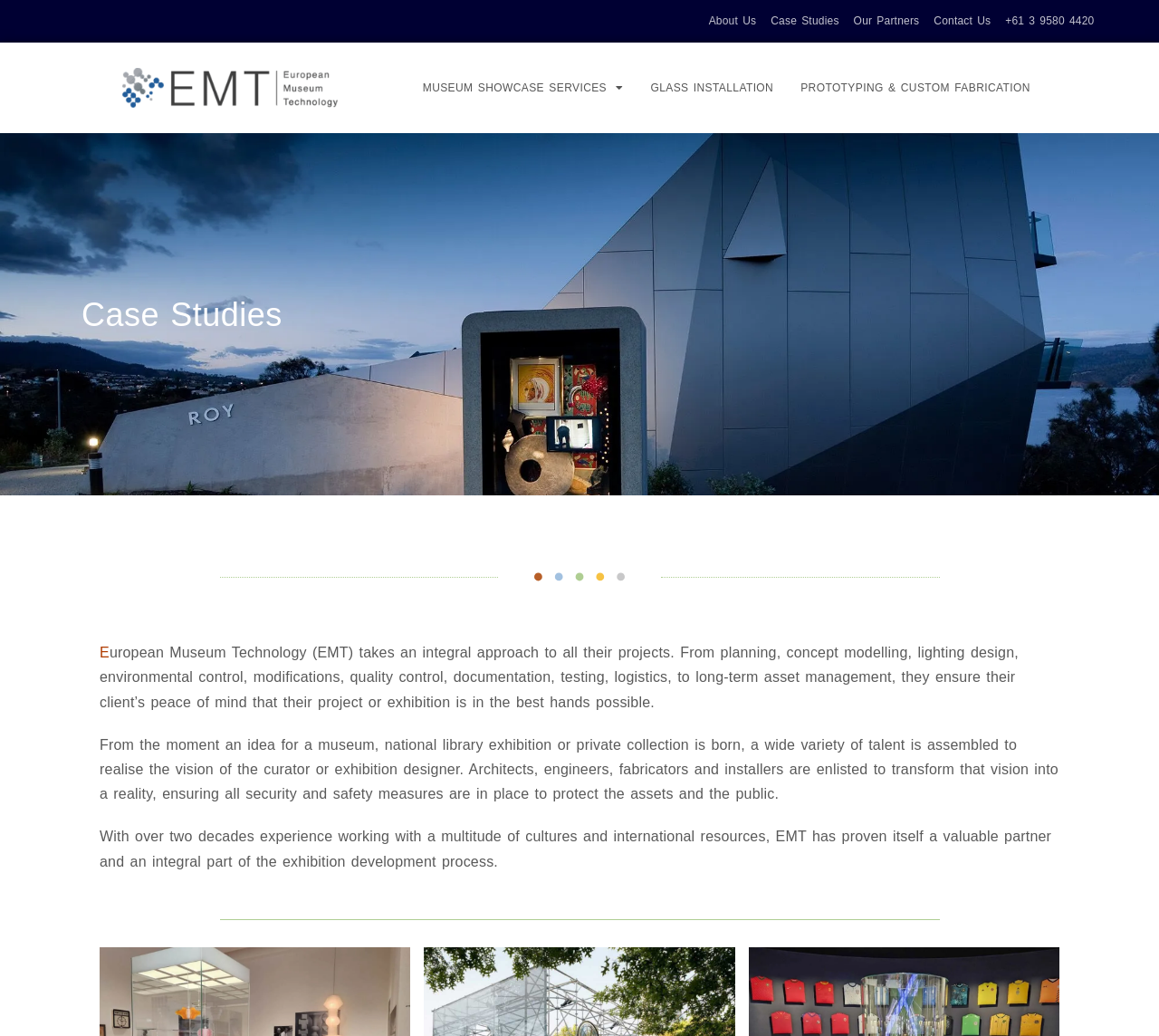Locate the bounding box coordinates of the element's region that should be clicked to carry out the following instruction: "Explore Case Studies". The coordinates need to be four float numbers between 0 and 1, i.e., [left, top, right, bottom].

[0.665, 0.009, 0.724, 0.033]